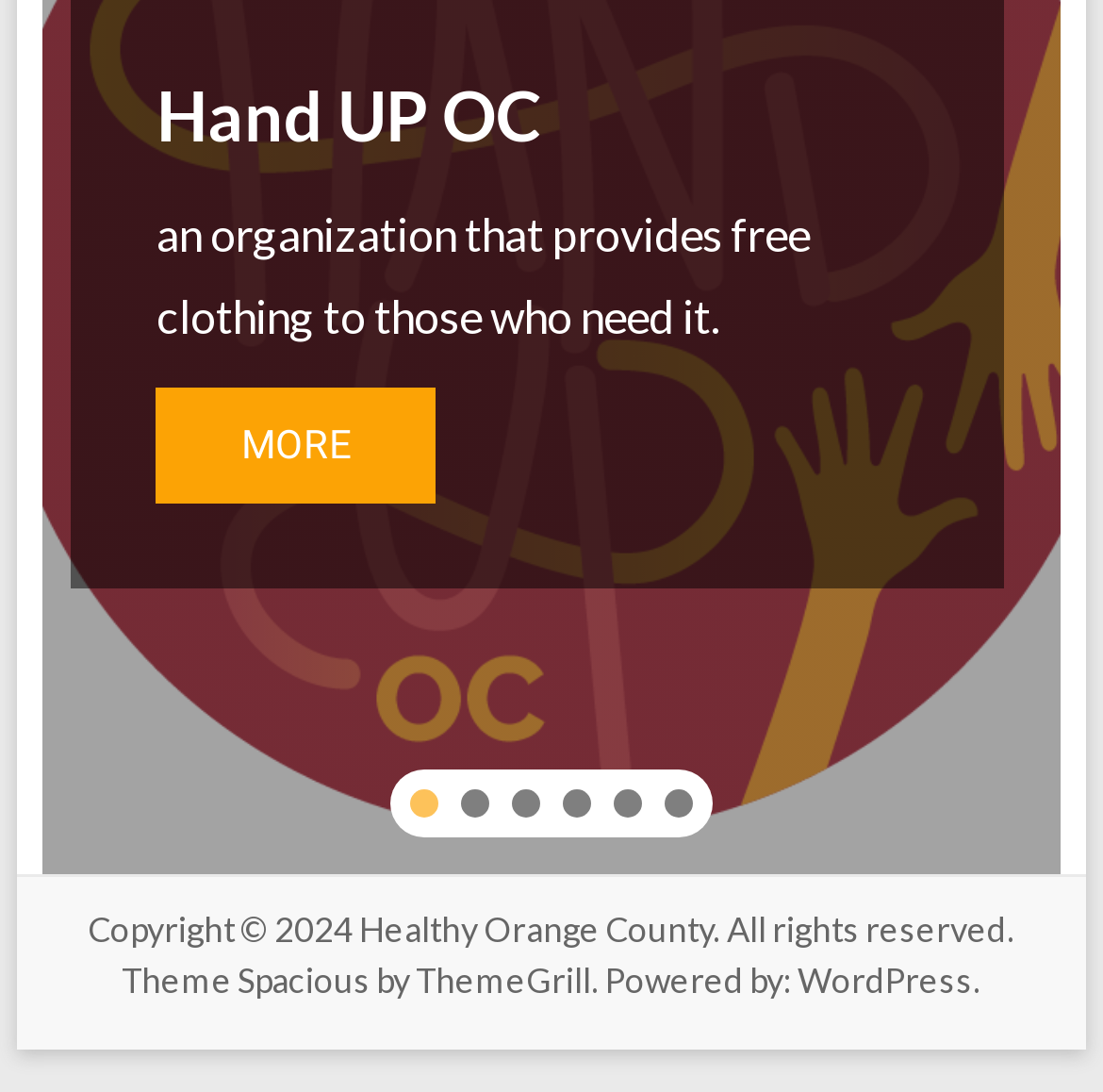Please give a succinct answer using a single word or phrase:
What is the name of the organization?

Hand UP OC